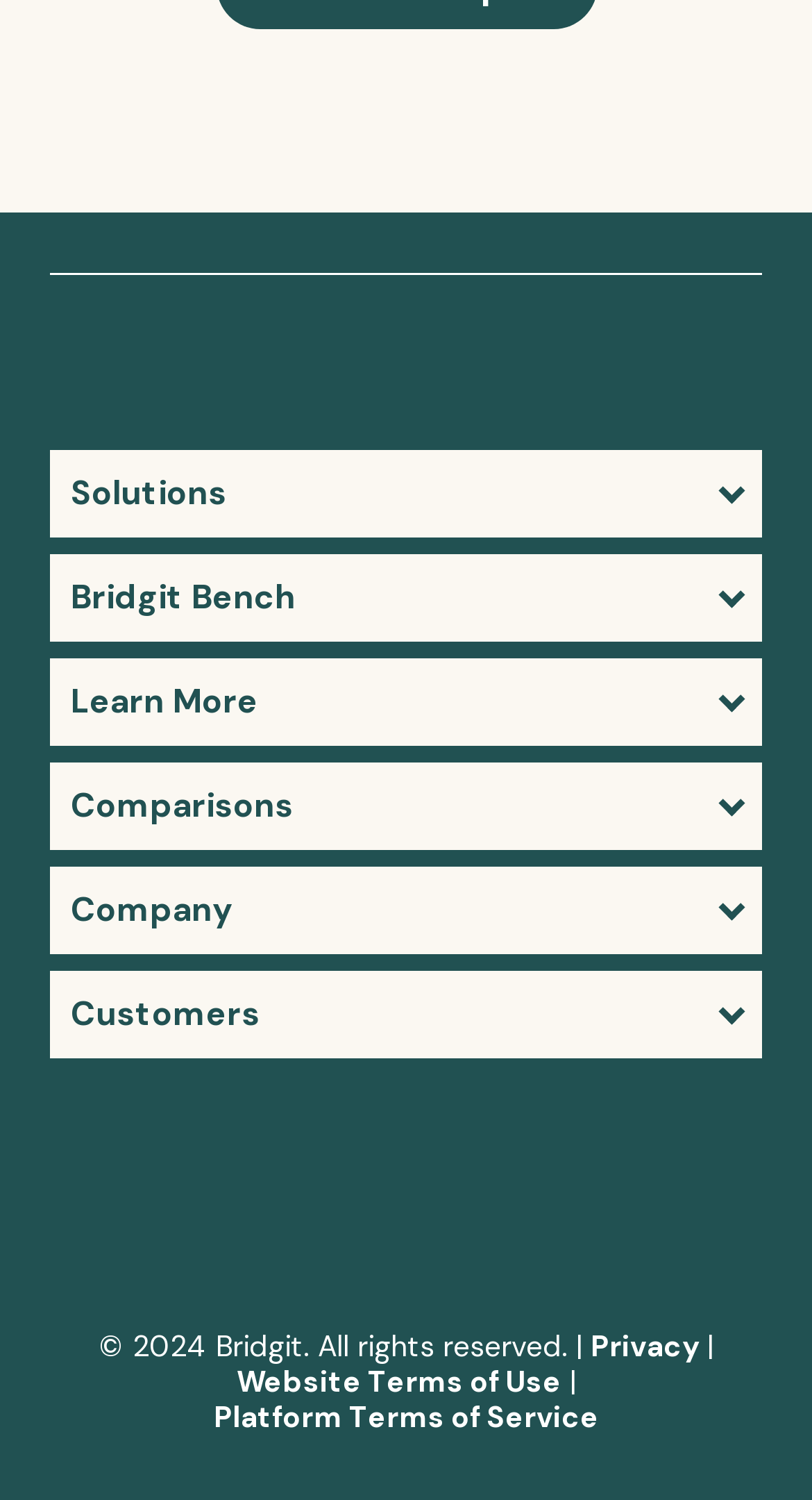Provide the bounding box coordinates of the section that needs to be clicked to accomplish the following instruction: "Click on Learn More."

[0.062, 0.439, 0.938, 0.497]